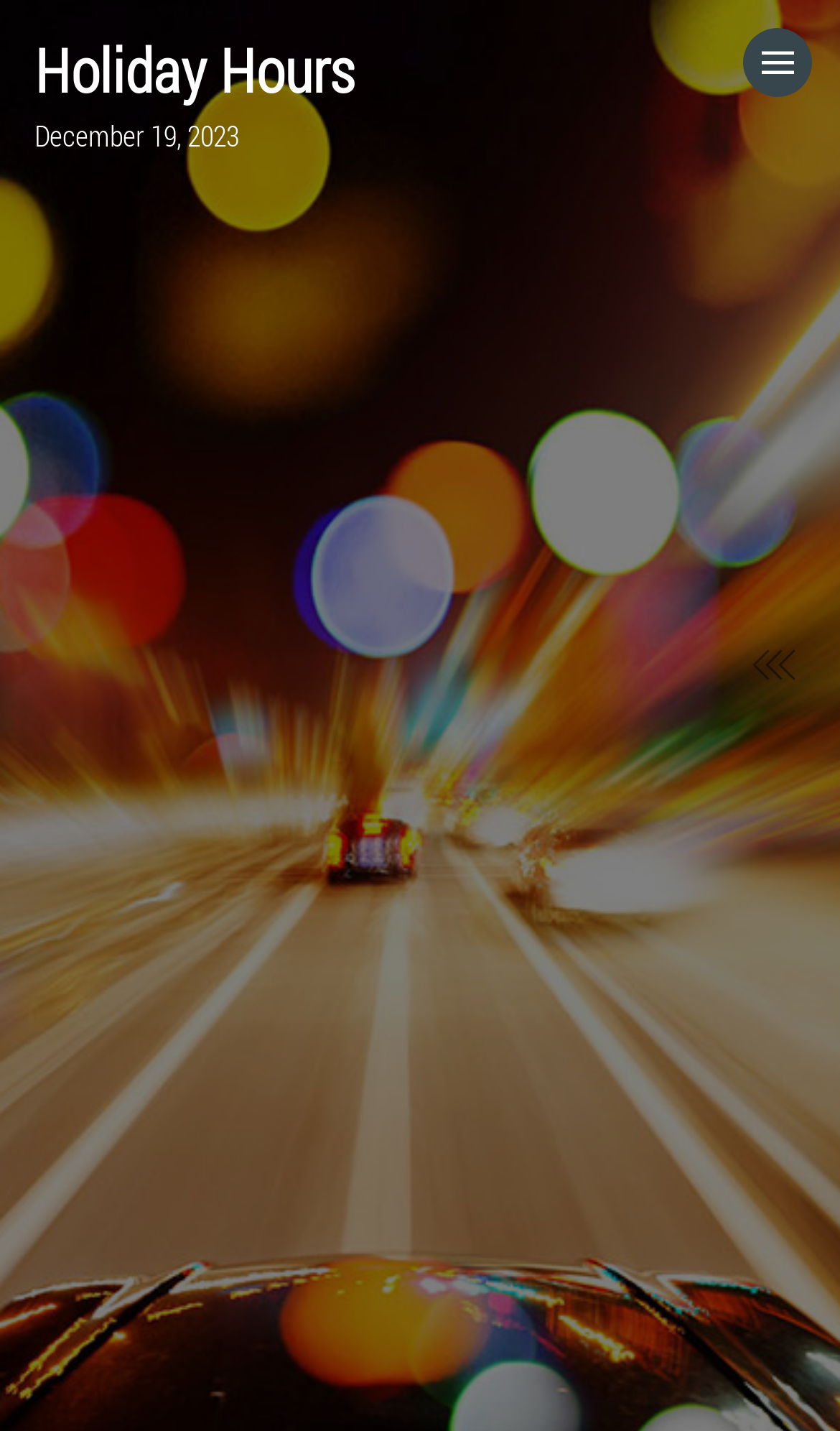How many headings are listed under categories?
Please answer the question with as much detail and depth as you can.

Upon closer inspection, I counted the number of headings that are categorized under the 'CATEGORIES' section. There are three headings in total: 'HOME', 'CATEGORIES', and 'GO TO'.